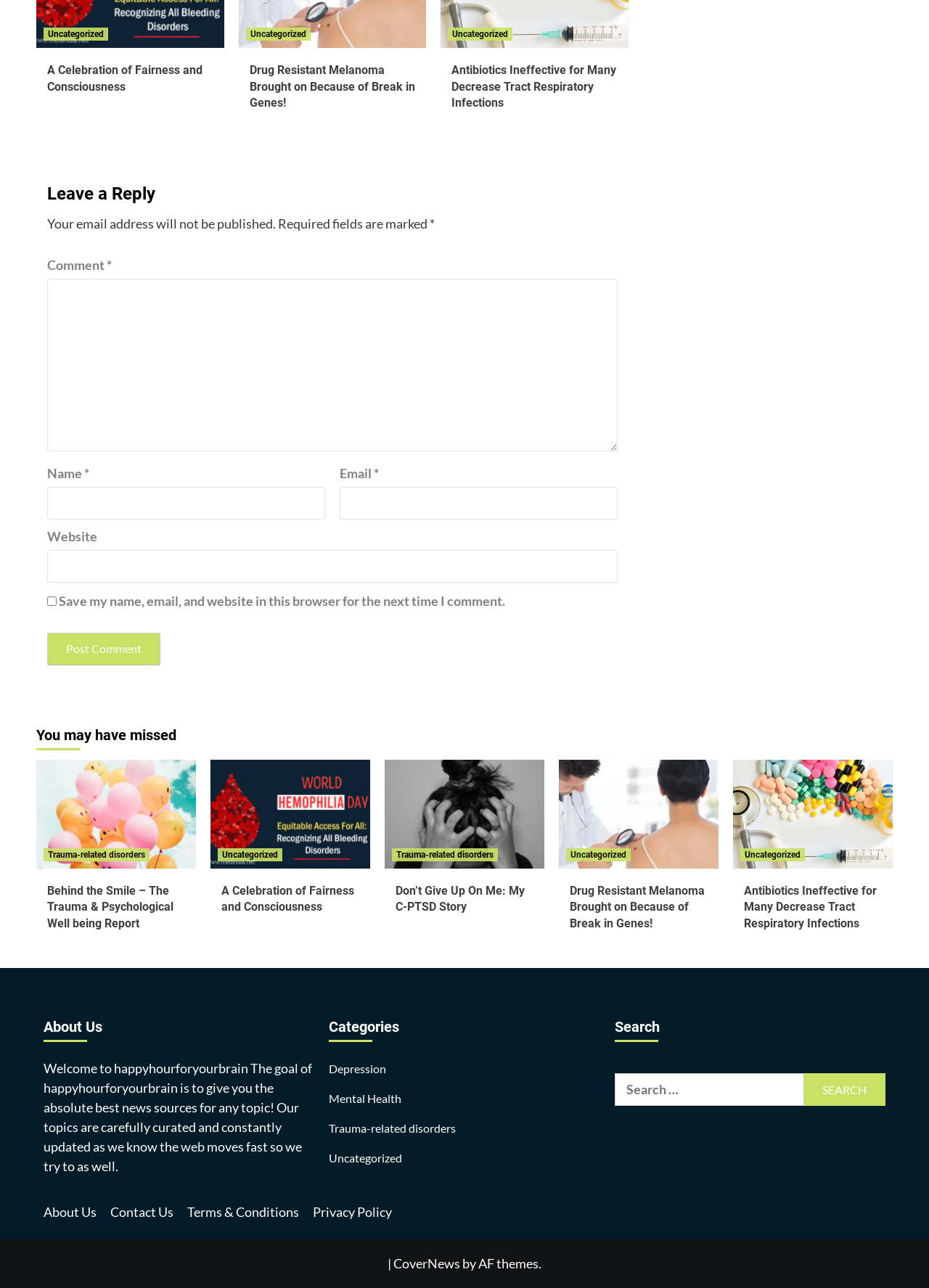Determine the bounding box coordinates of the UI element described by: "Uncategorized".

[0.609, 0.659, 0.679, 0.669]